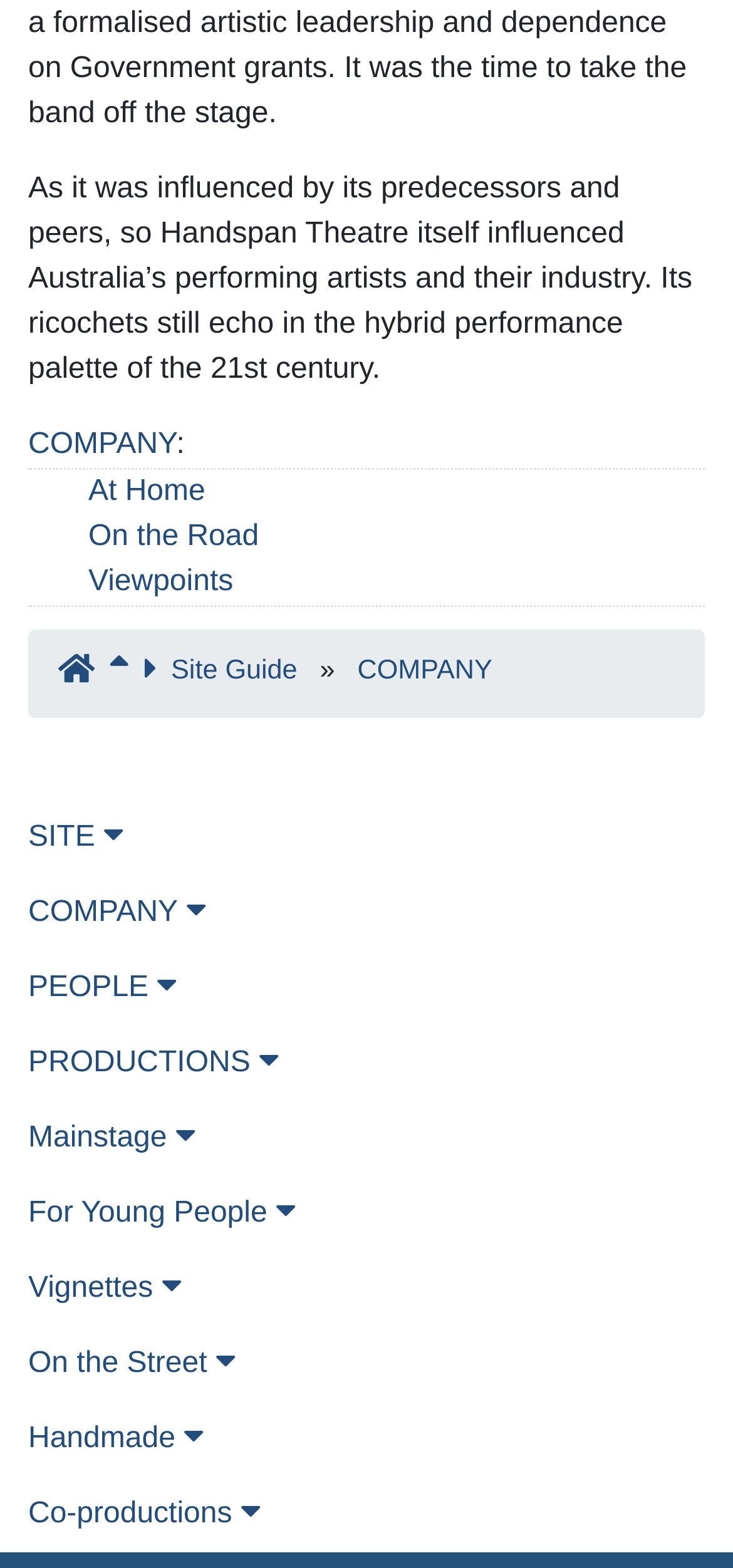Predict the bounding box for the UI component with the following description: "COMPANY".

[0.038, 0.274, 0.241, 0.294]